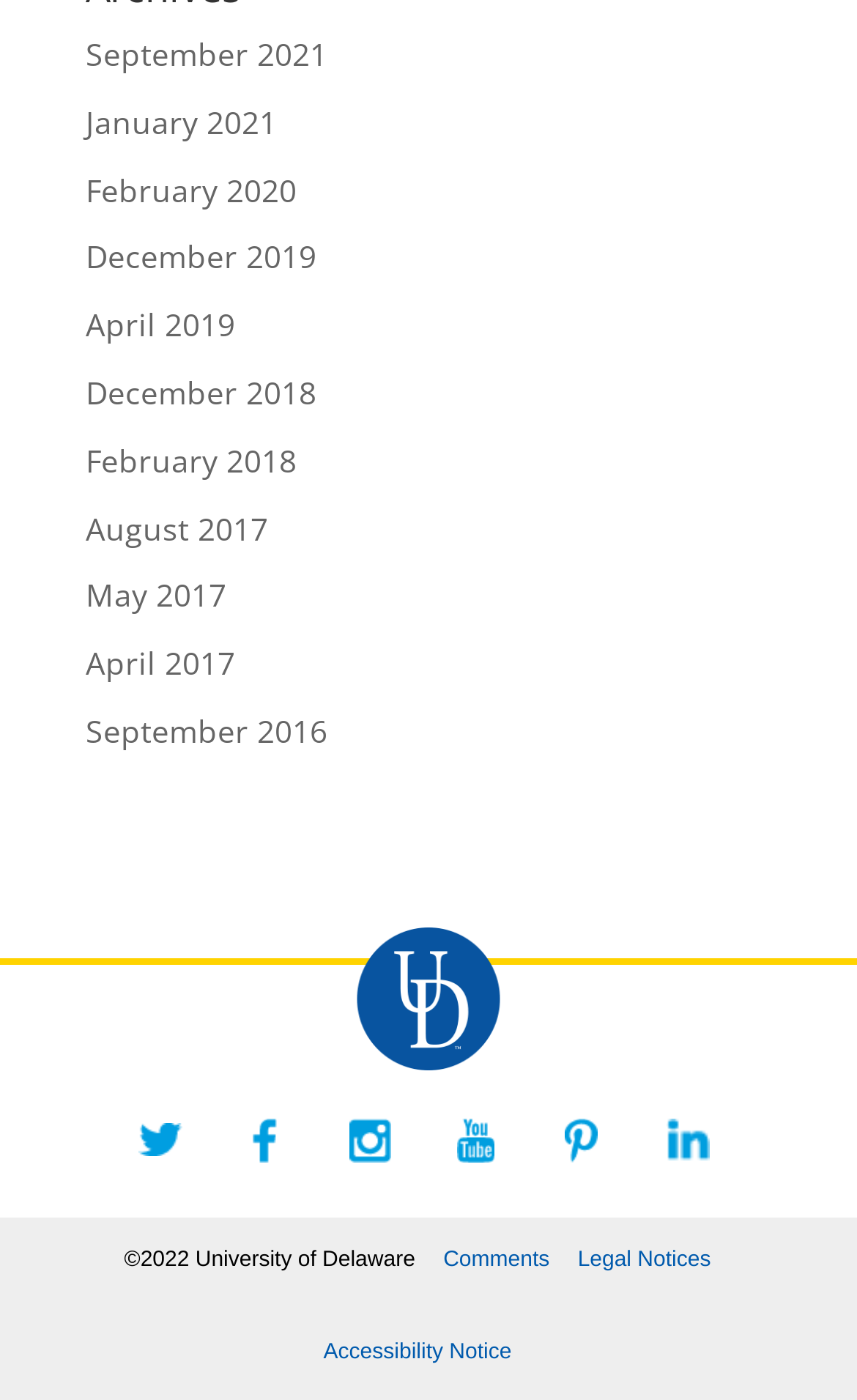Bounding box coordinates are specified in the format (top-left x, top-left y, bottom-right x, bottom-right y). All values are floating point numbers bounded between 0 and 1. Please provide the bounding box coordinate of the region this sentence describes: title="Twitter"

[0.129, 0.78, 0.242, 0.849]